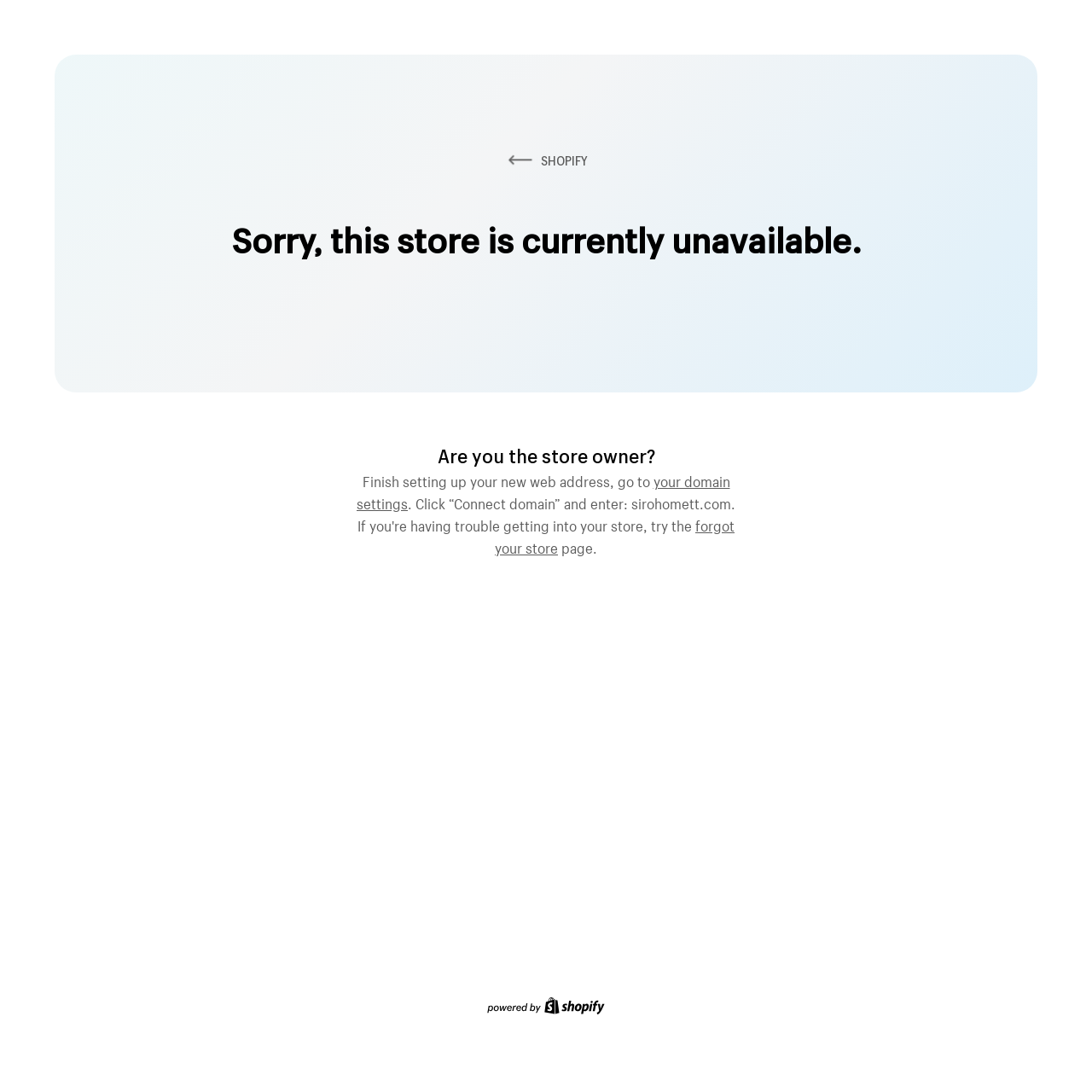What is the purpose of the provided link 'your domain settings'?
Answer the question with a single word or phrase by looking at the picture.

to set up domain